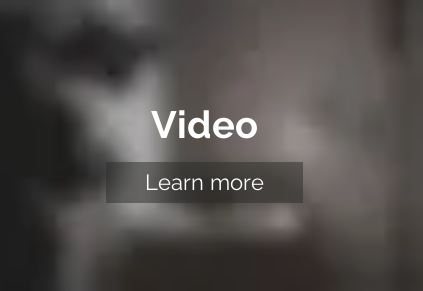Elaborate on all the features and components visible in the image.

The image features a blurred background with prominent text overlay that reads "Video." Below this, there is a clickable link labeled "Learn more," inviting viewers to explore additional content related to the video. This layout emphasizes the availability of video content as part of the offerings, which likely includes creative and engaging material, possibly connected to earlier mentioned themes of quality and sustainable content creation. The overall design creates an inviting invitation for users to delve deeper into the visual storytelling presented.